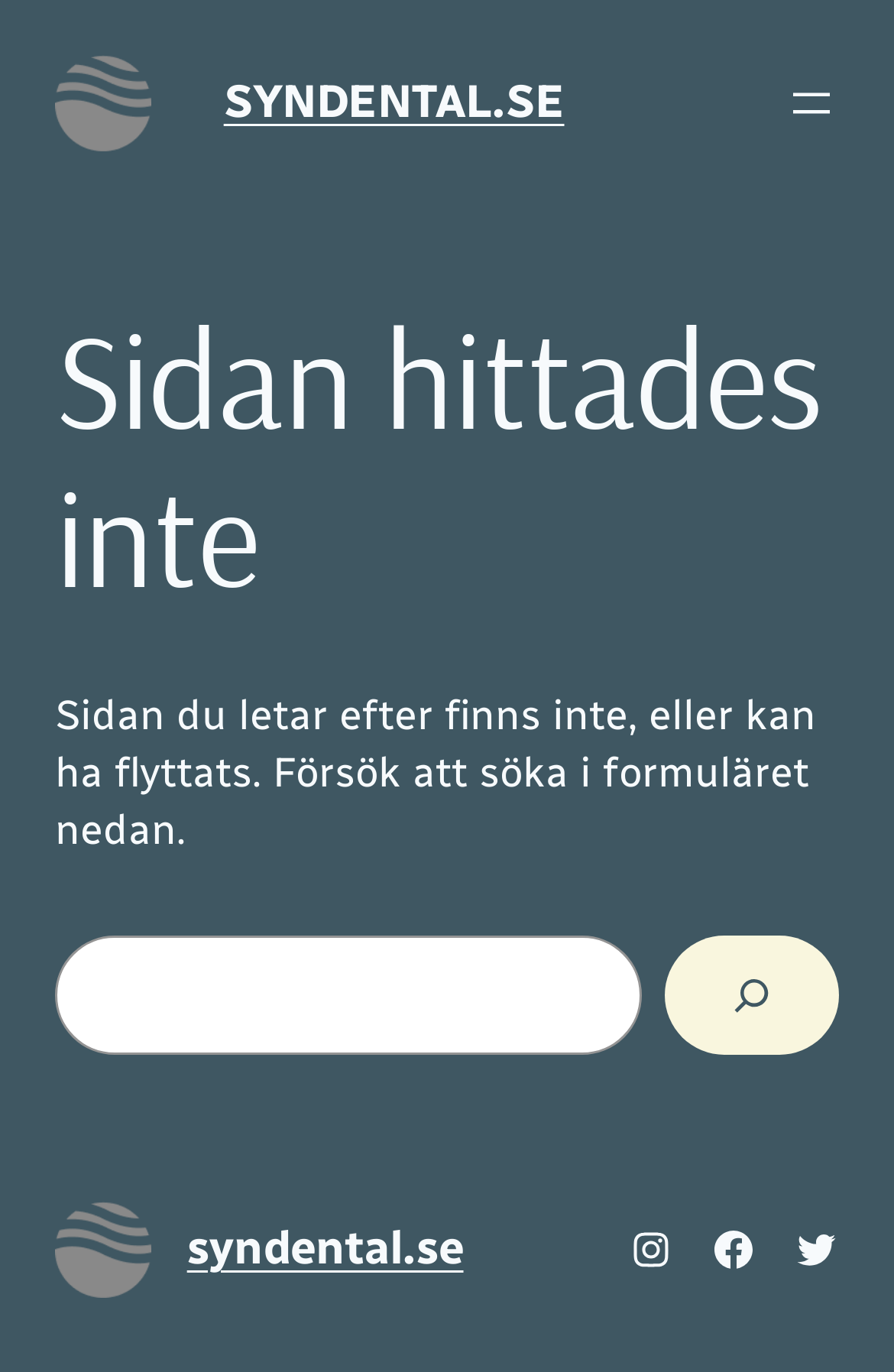Please identify the bounding box coordinates of the clickable area that will fulfill the following instruction: "Search in the search box". The coordinates should be in the format of four float numbers between 0 and 1, i.e., [left, top, right, bottom].

[0.062, 0.681, 0.718, 0.768]